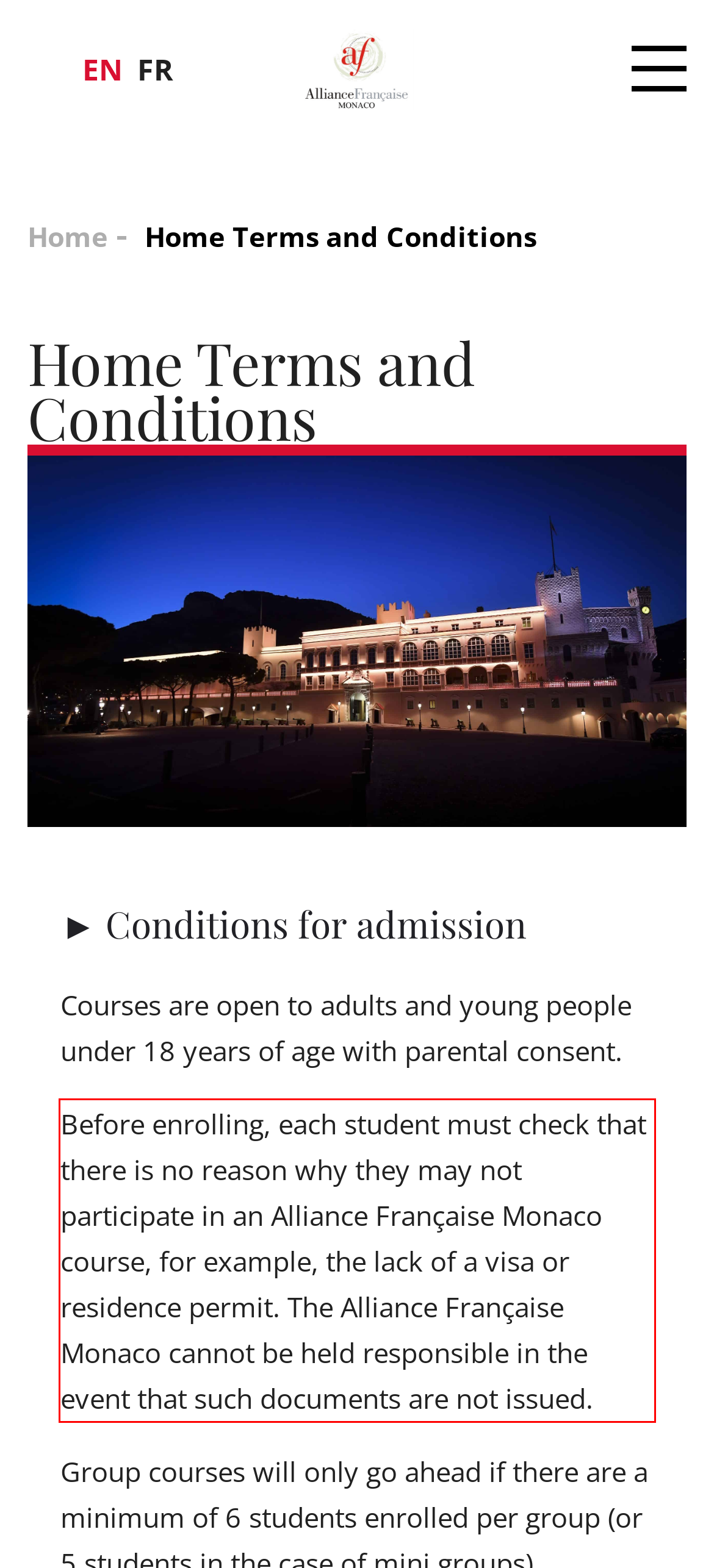Identify and extract the text within the red rectangle in the screenshot of the webpage.

Before enrolling, each student must check that there is no reason why they may not participate in an Alliance Française Monaco course, for example, the lack of a visa or residence permit. The Alliance Française Monaco cannot be held responsible in the event that such documents are not issued.